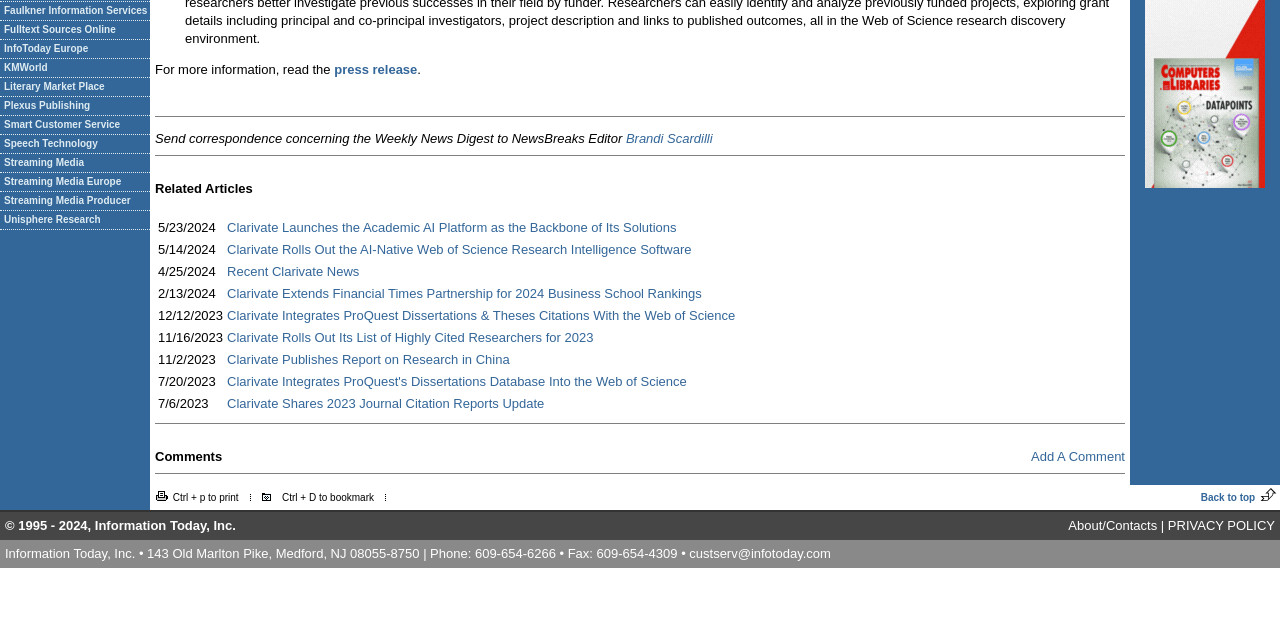Using the description: "custserv@infotoday.com", identify the bounding box of the corresponding UI element in the screenshot.

[0.539, 0.853, 0.649, 0.877]